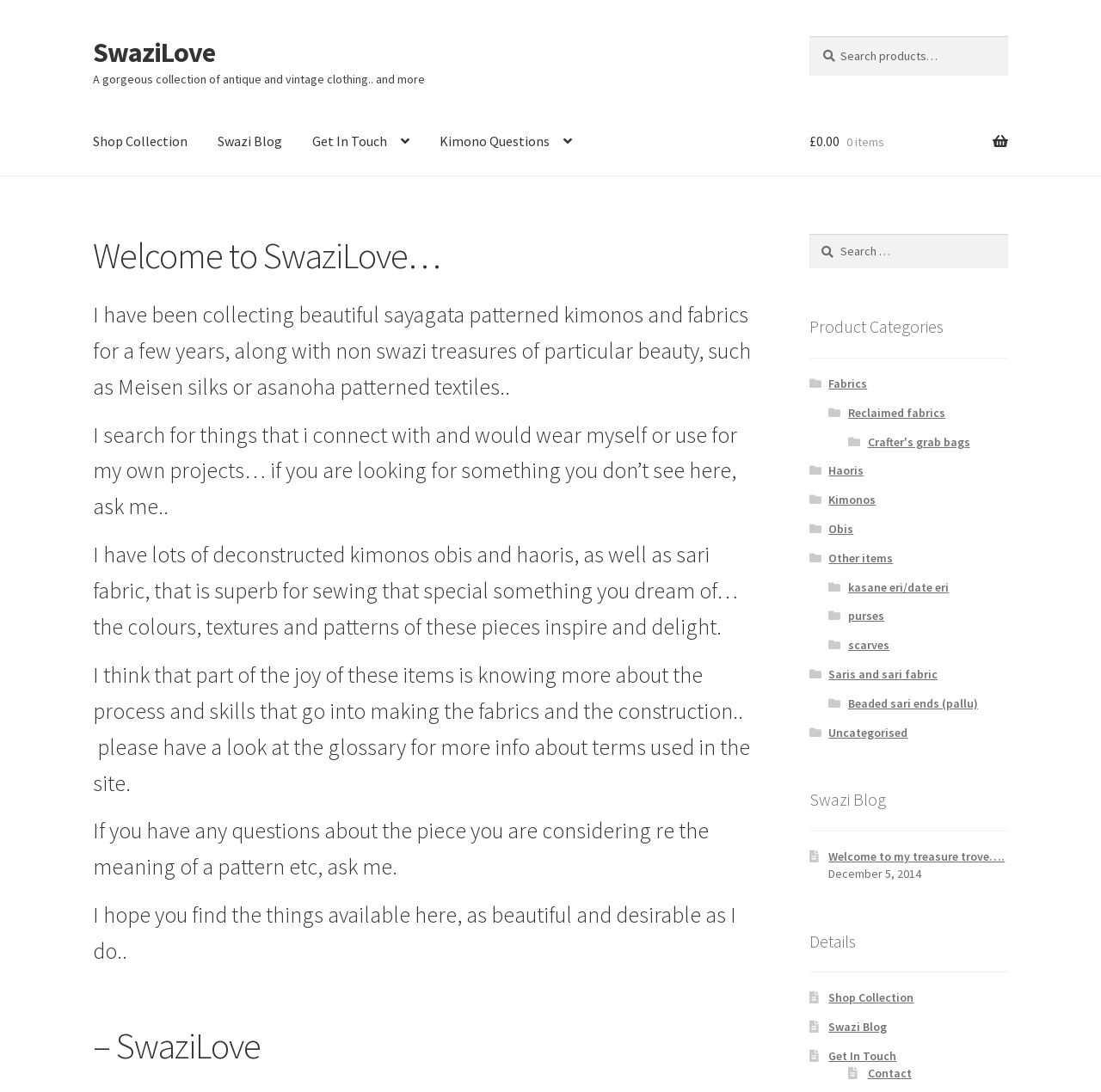How many product categories are listed on the webpage? Analyze the screenshot and reply with just one word or a short phrase.

9